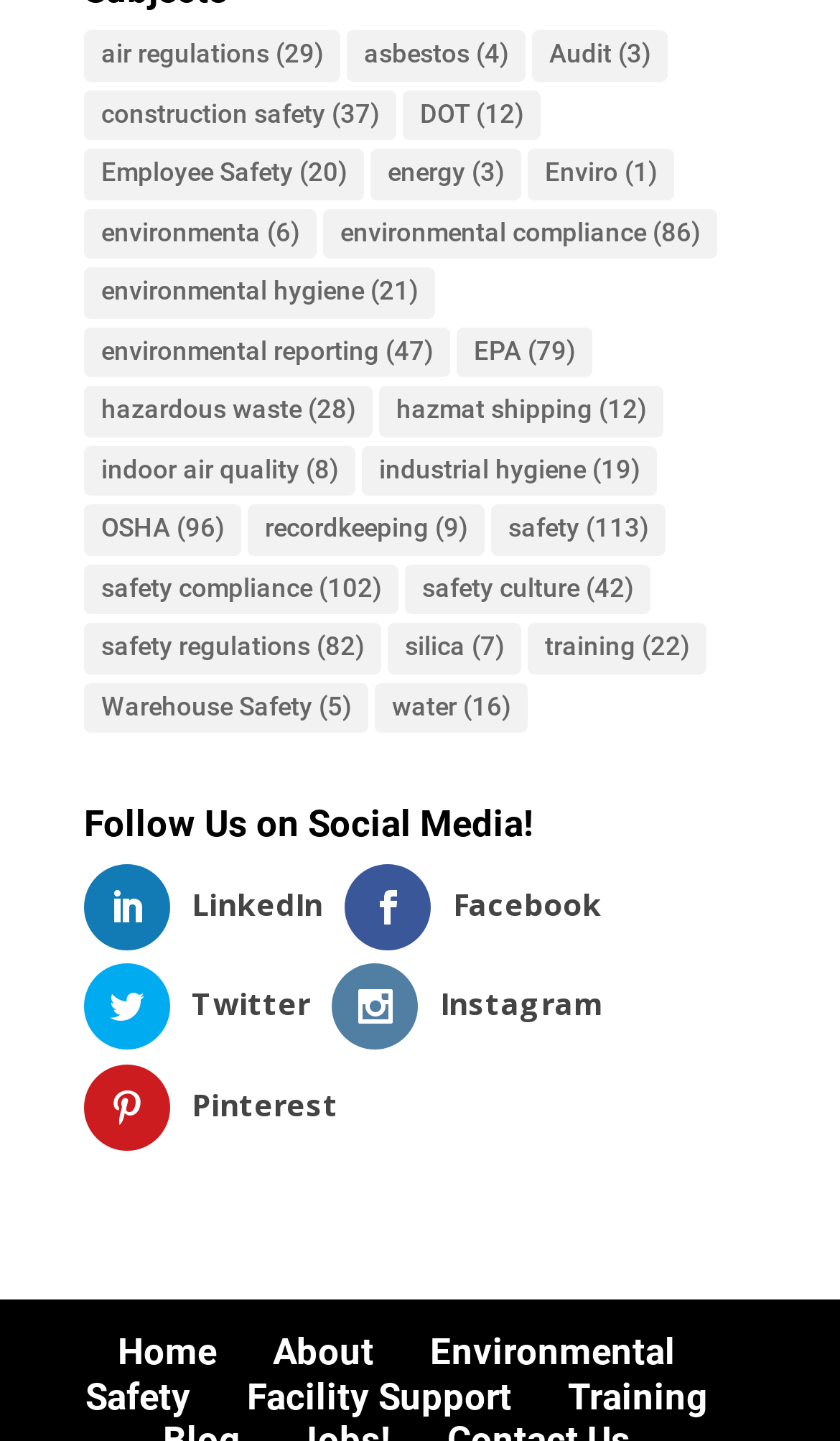Pinpoint the bounding box coordinates of the element that must be clicked to accomplish the following instruction: "View safety compliance". The coordinates should be in the format of four float numbers between 0 and 1, i.e., [left, top, right, bottom].

[0.1, 0.391, 0.474, 0.426]